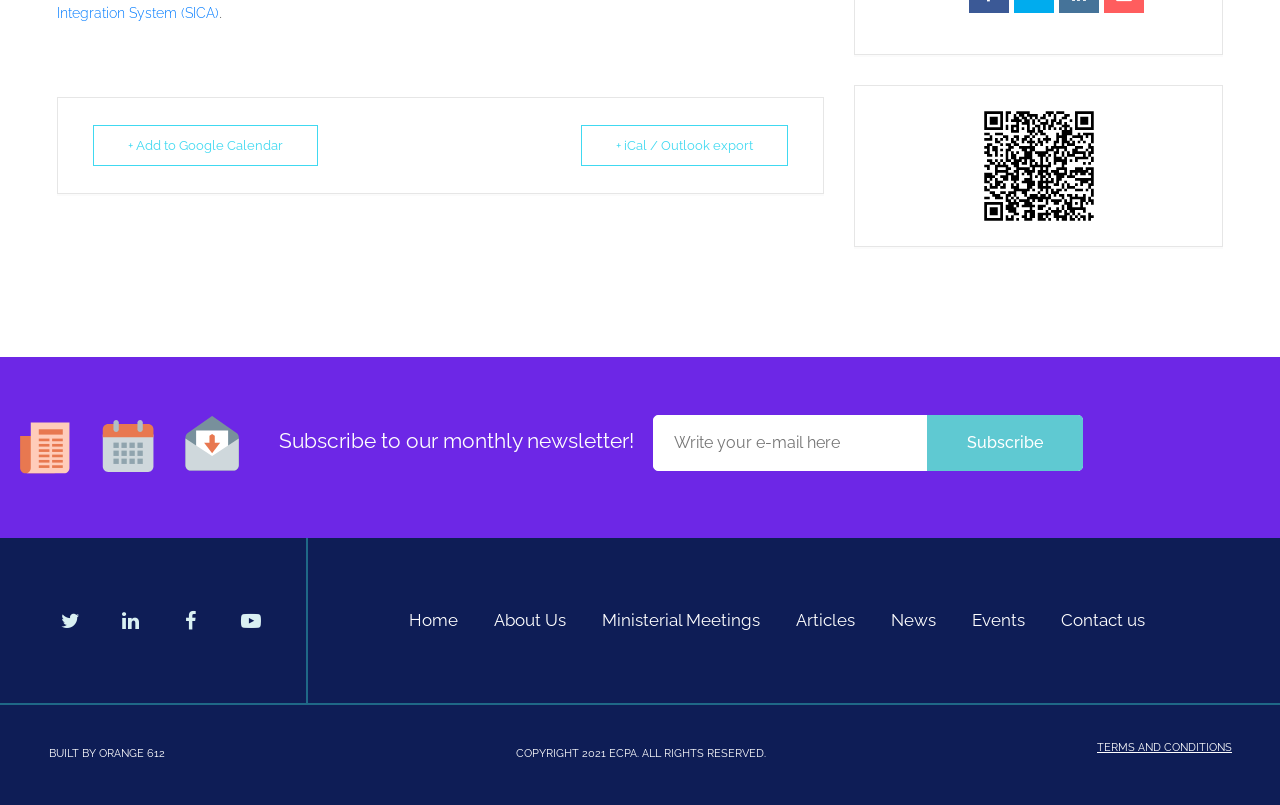Please find the bounding box for the following UI element description. Provide the coordinates in (top-left x, top-left y, bottom-right x, bottom-right y) format, with values between 0 and 1: + iCal / Outlook export

[0.454, 0.155, 0.616, 0.206]